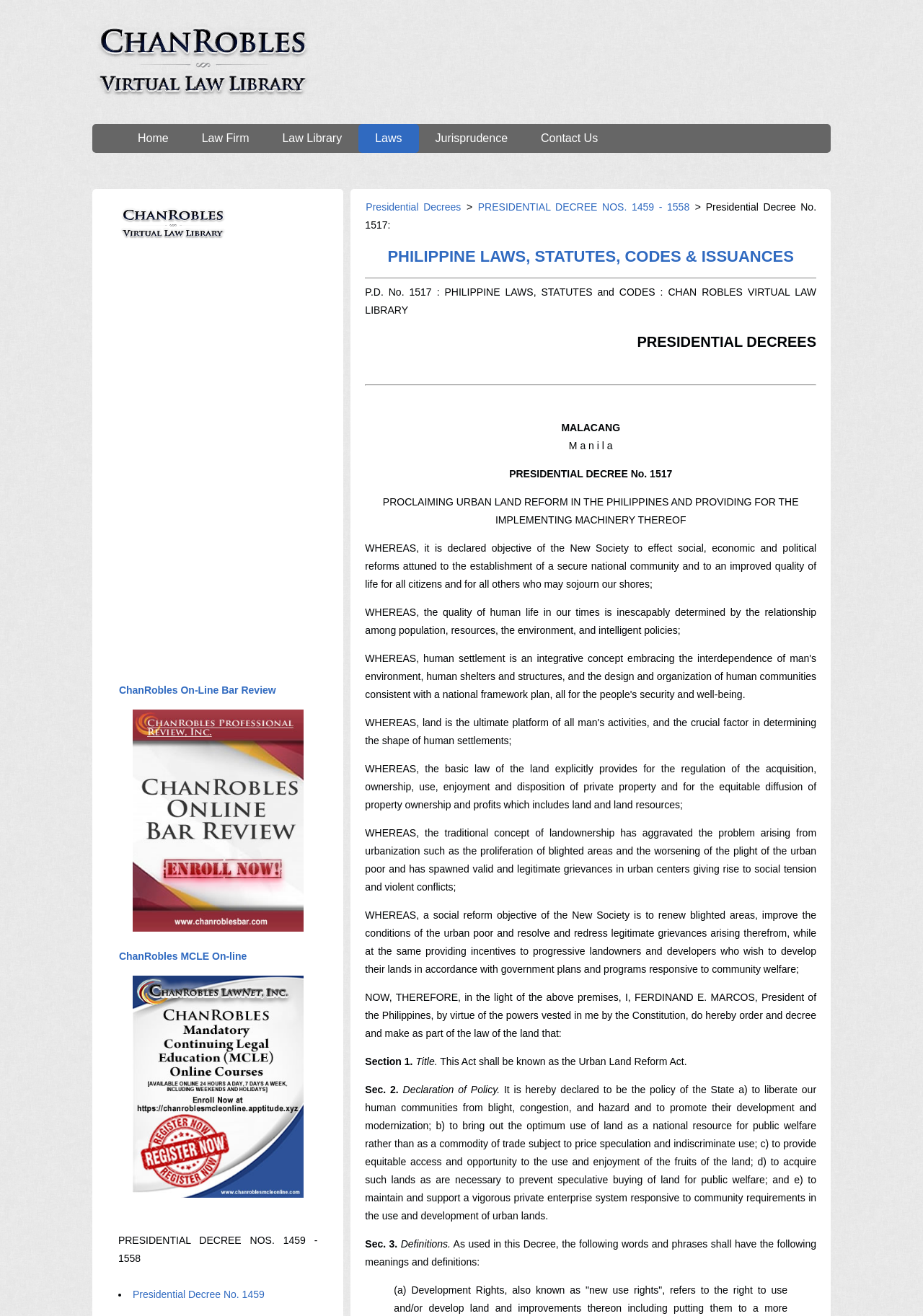Illustrate the webpage with a detailed description.

This webpage is about Presidential Decree No. 1517, which is related to urban land reform in the Philippines. At the top of the page, there is an image with the title "Presidential Decree No. 1517" and a row of links to other sections of the website, including "Home", "Law Firm", "Law Library", "Laws", "Jurisprudence", and "Contact Us". 

Below the title, there is a heading that reads "PHILIPPINE LAWS, STATUTES, CODES & ISSUANCES" with a link to the same text. Underneath, there is a separator line, followed by a static text that provides more information about the decree. 

The main content of the page is divided into sections, each with a heading and static text that describes the decree. The sections include the preamble, which explains the reasons for the decree, and the actual decree, which is divided into sections with titles such as "Title", "Declaration of Policy", "Definitions", and so on. 

On the right side of the page, there are several links and advertisements, including links to other websites and services provided by ChanRobles, such as online bar review and MCLE online. There are also several images and iframes that contain advertisements. 

At the bottom of the page, there is a list of links to other presidential decrees, including Presidential Decree No. 1459.